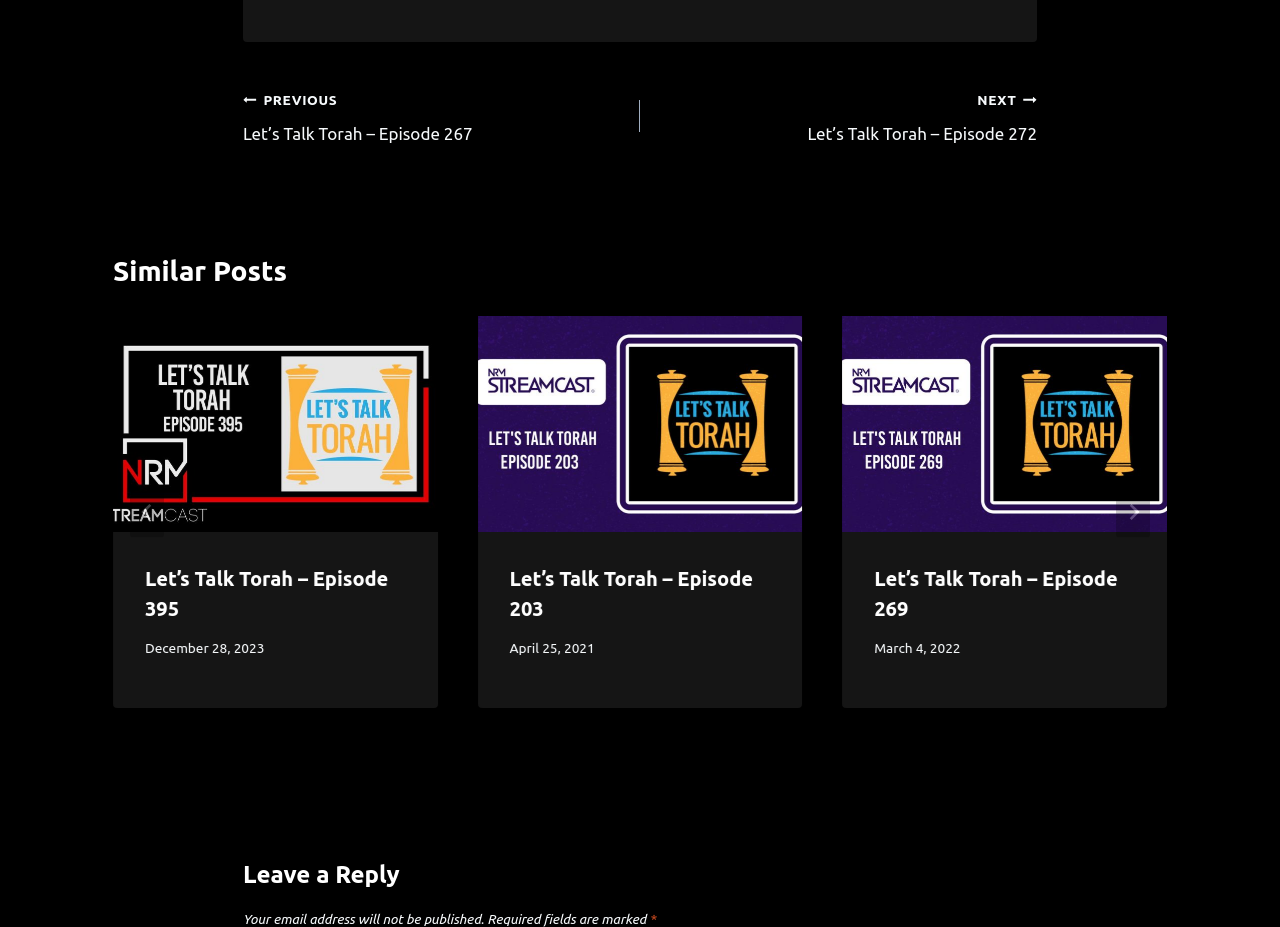Locate and provide the bounding box coordinates for the HTML element that matches this description: "aria-label="Go to last slide"".

[0.102, 0.525, 0.128, 0.58]